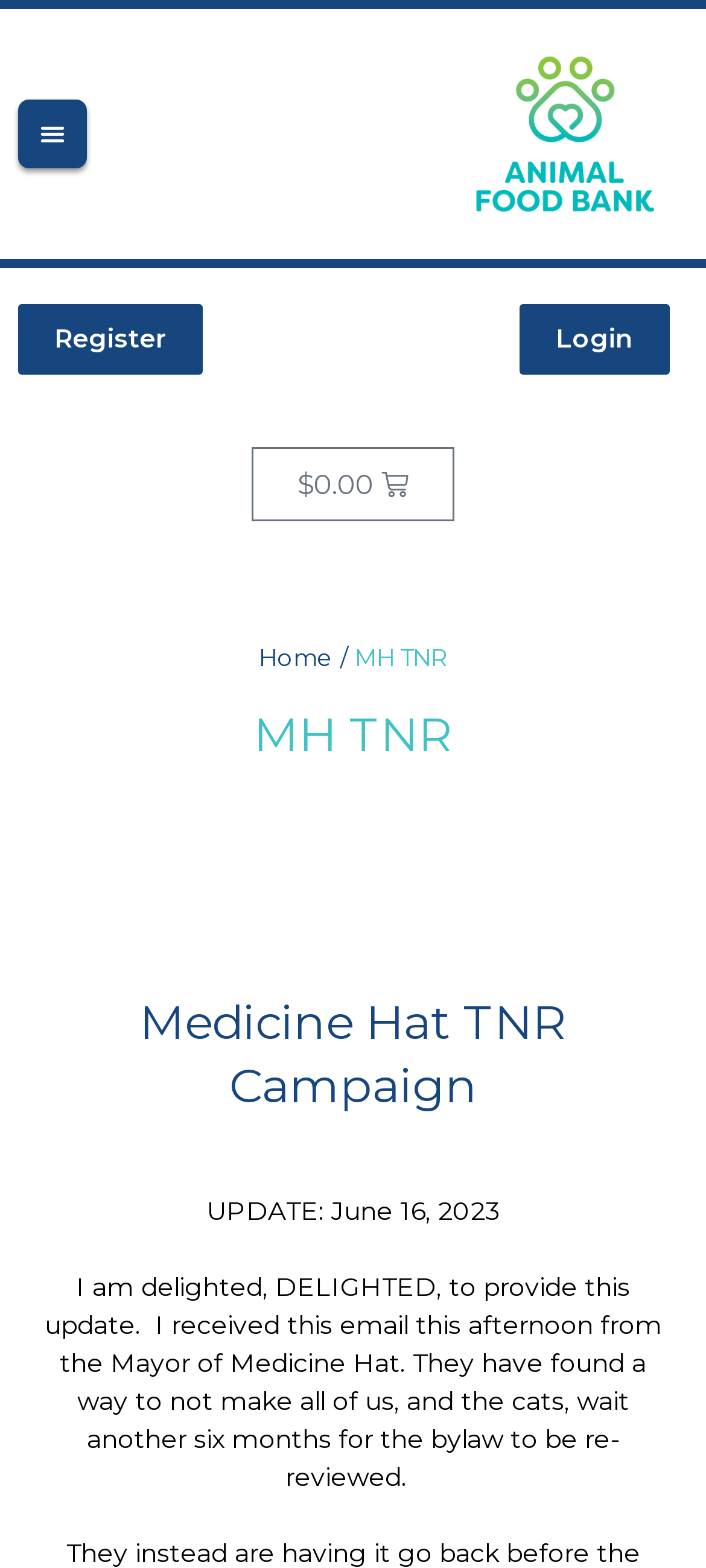What is the name of the campaign?
Examine the image and give a concise answer in one word or a short phrase.

Medicine Hat TNR Campaign